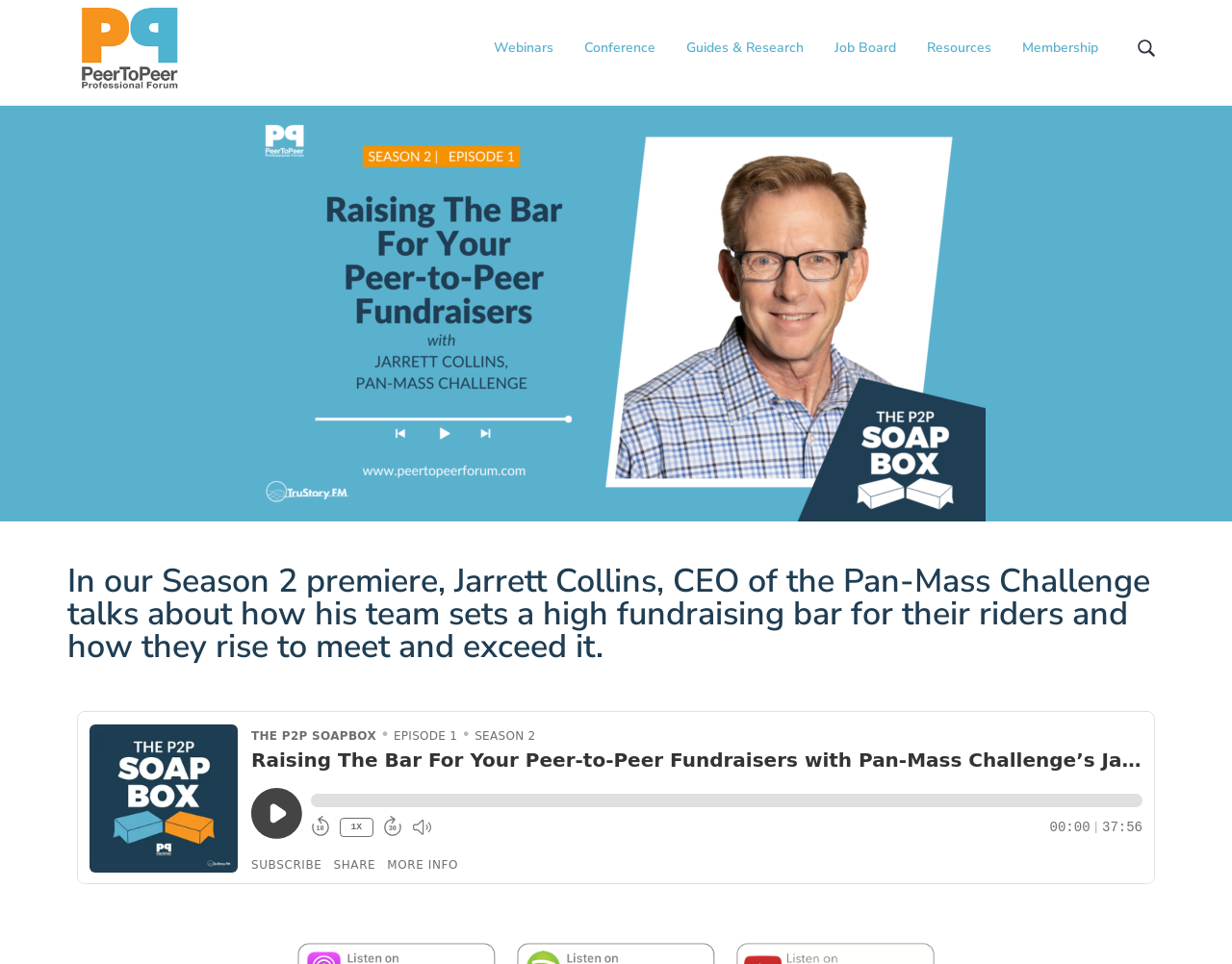From the image, can you give a detailed response to the question below:
What type of content is below the main navigation?

I analyzed the structure of the webpage and found that below the main navigation, there is a heading element followed by an iframe element, which suggests that the content below the main navigation is an article or blog post.